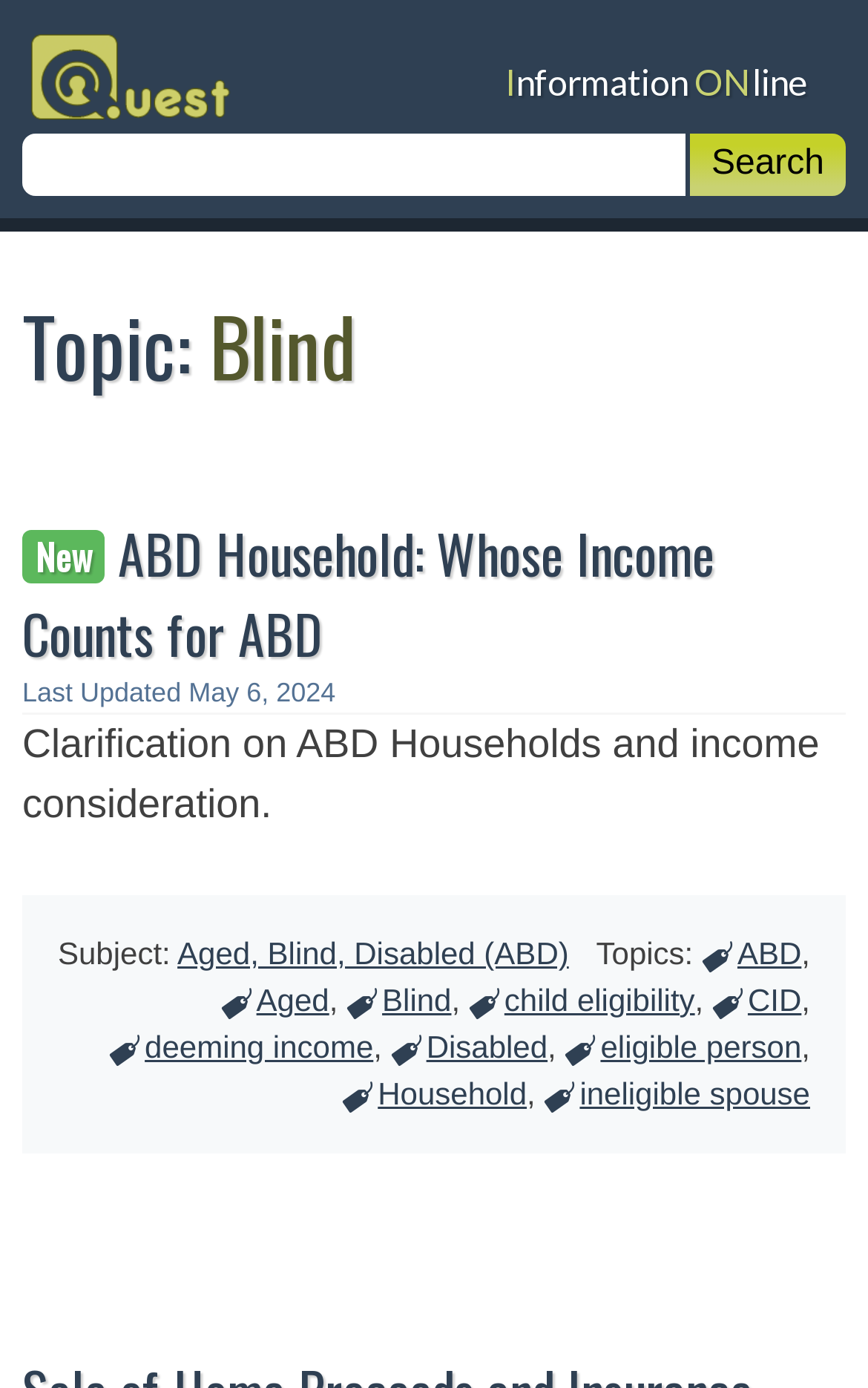Indicate the bounding box coordinates of the clickable region to achieve the following instruction: "Search for a topic."

[0.026, 0.096, 0.795, 0.141]